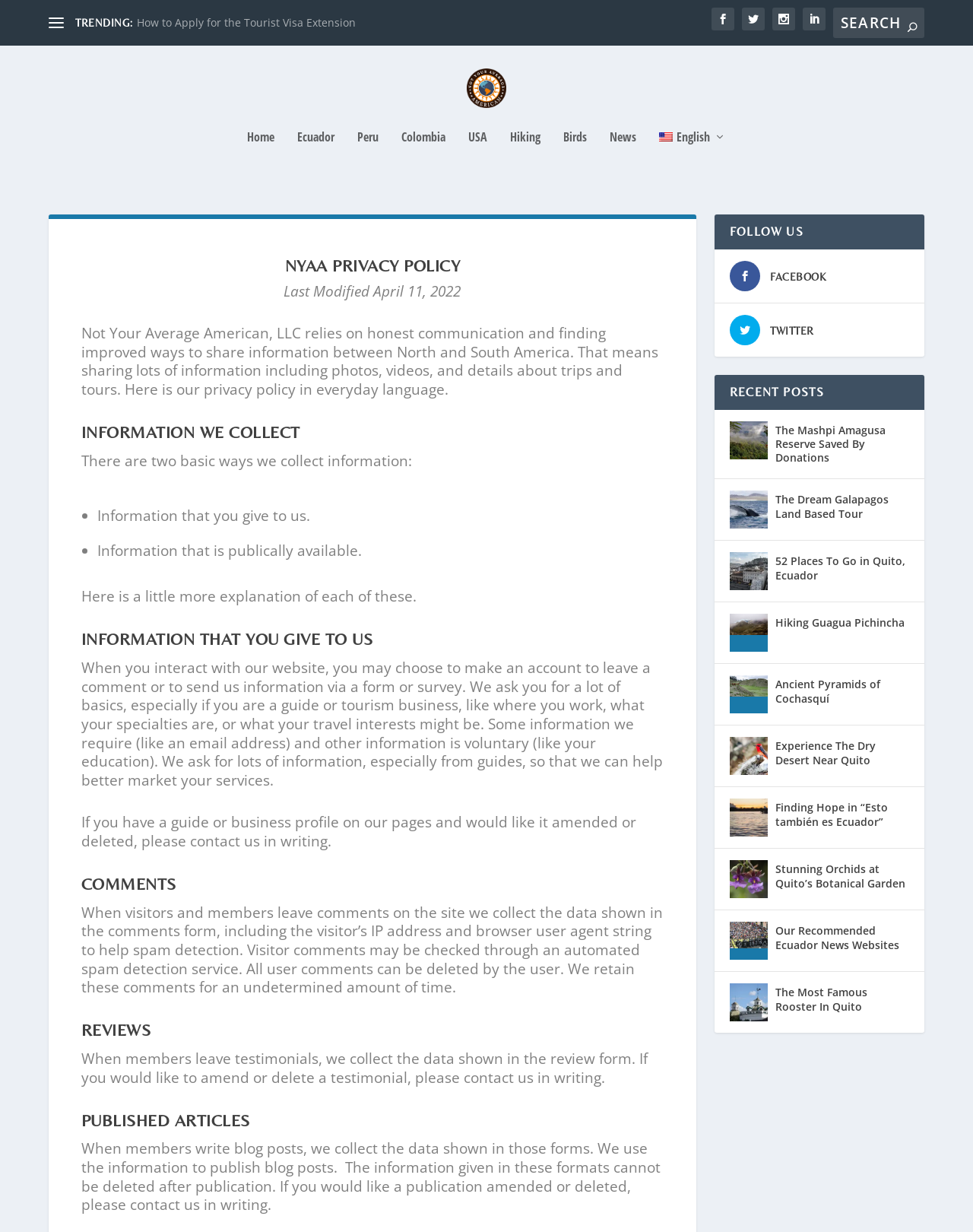Please provide a detailed answer to the question below based on the screenshot: 
What is the name of the company?

The company name can be found in the heading 'NYAA PRIVACY POLICY' and also in the text 'Not Your Average American, LLC relies on honest communication and finding improved ways to share information between North and South America.'